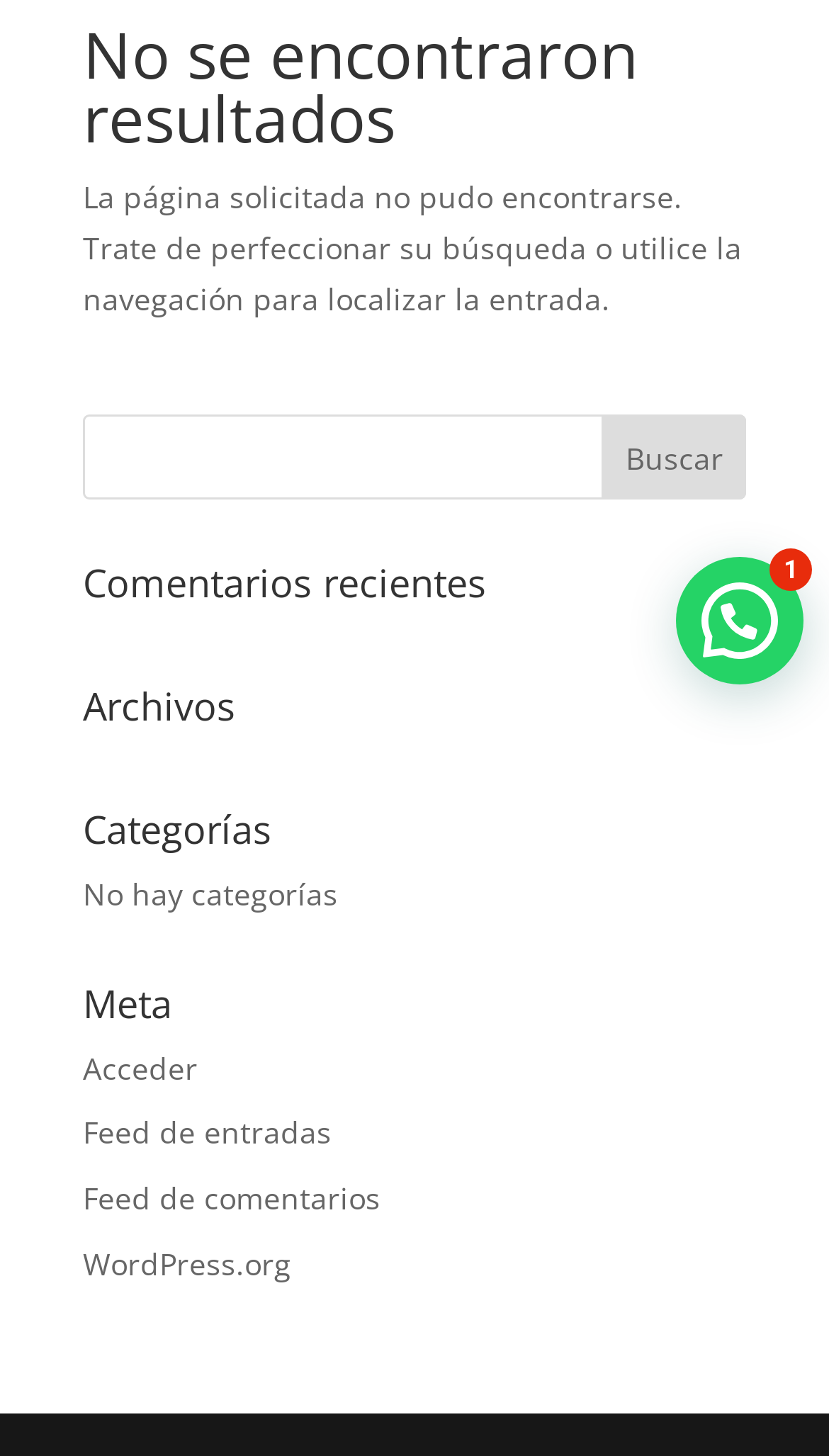Determine the bounding box coordinates for the UI element matching this description: "Feed de entradas".

[0.1, 0.764, 0.4, 0.792]